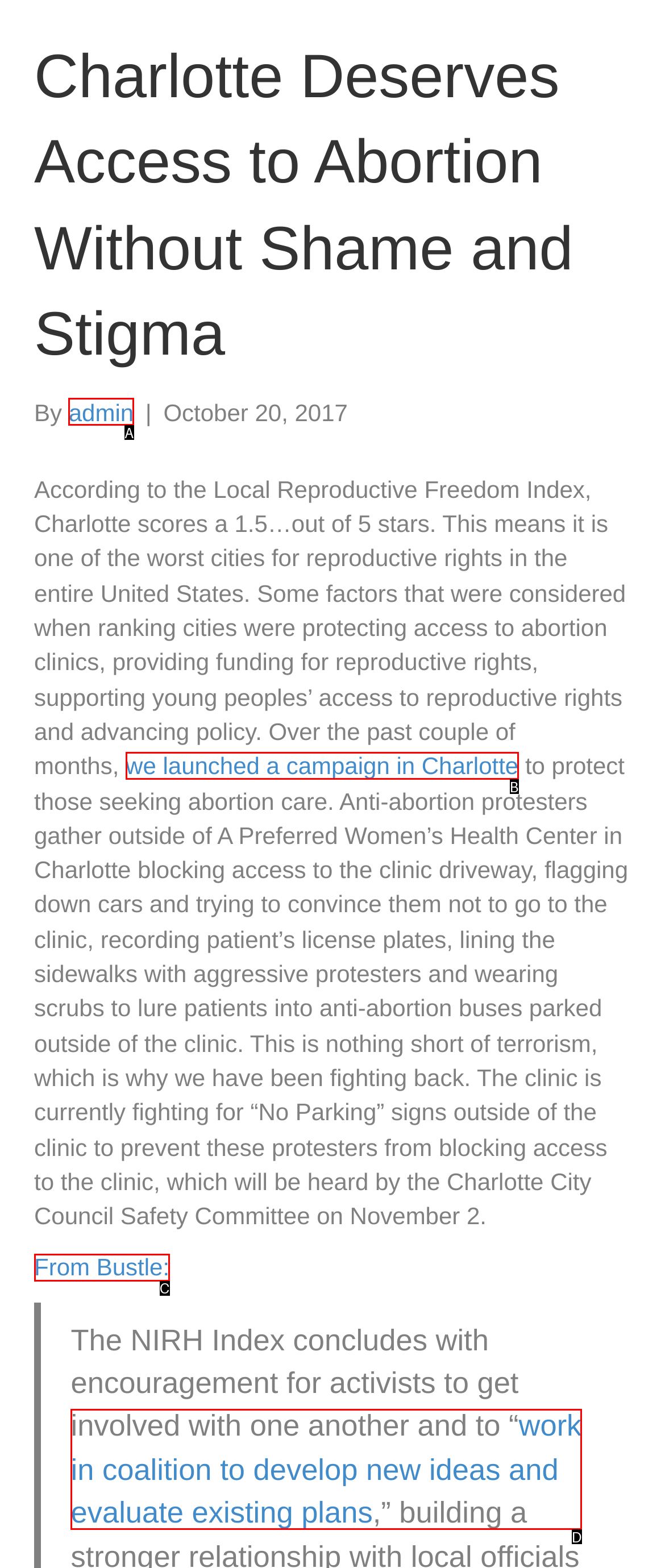From the choices given, find the HTML element that matches this description: From Bustle:. Answer with the letter of the selected option directly.

C